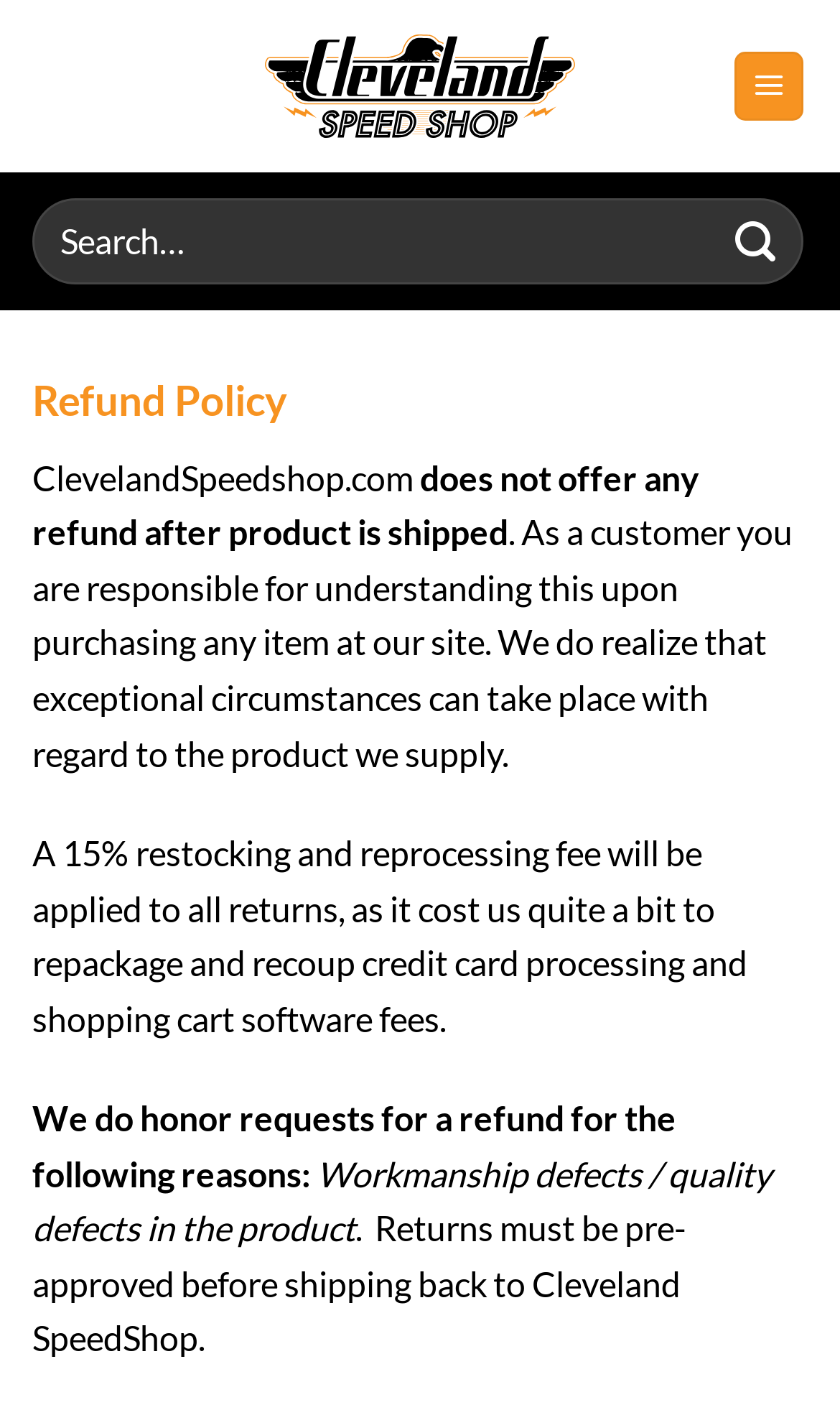Use a single word or phrase to answer the following:
What is the name of the website?

Cleveland Motorcycles Speedshop